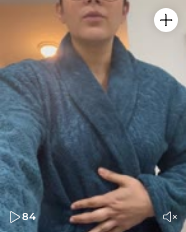How many hands of the woman are visible in the image?
Please provide a comprehensive and detailed answer to the question.

The caption describes the woman's pose, stating that one hand is resting on her stomach while the other is partially visible, extending slightly forward, indicating that one hand is fully visible and the other is partially visible.